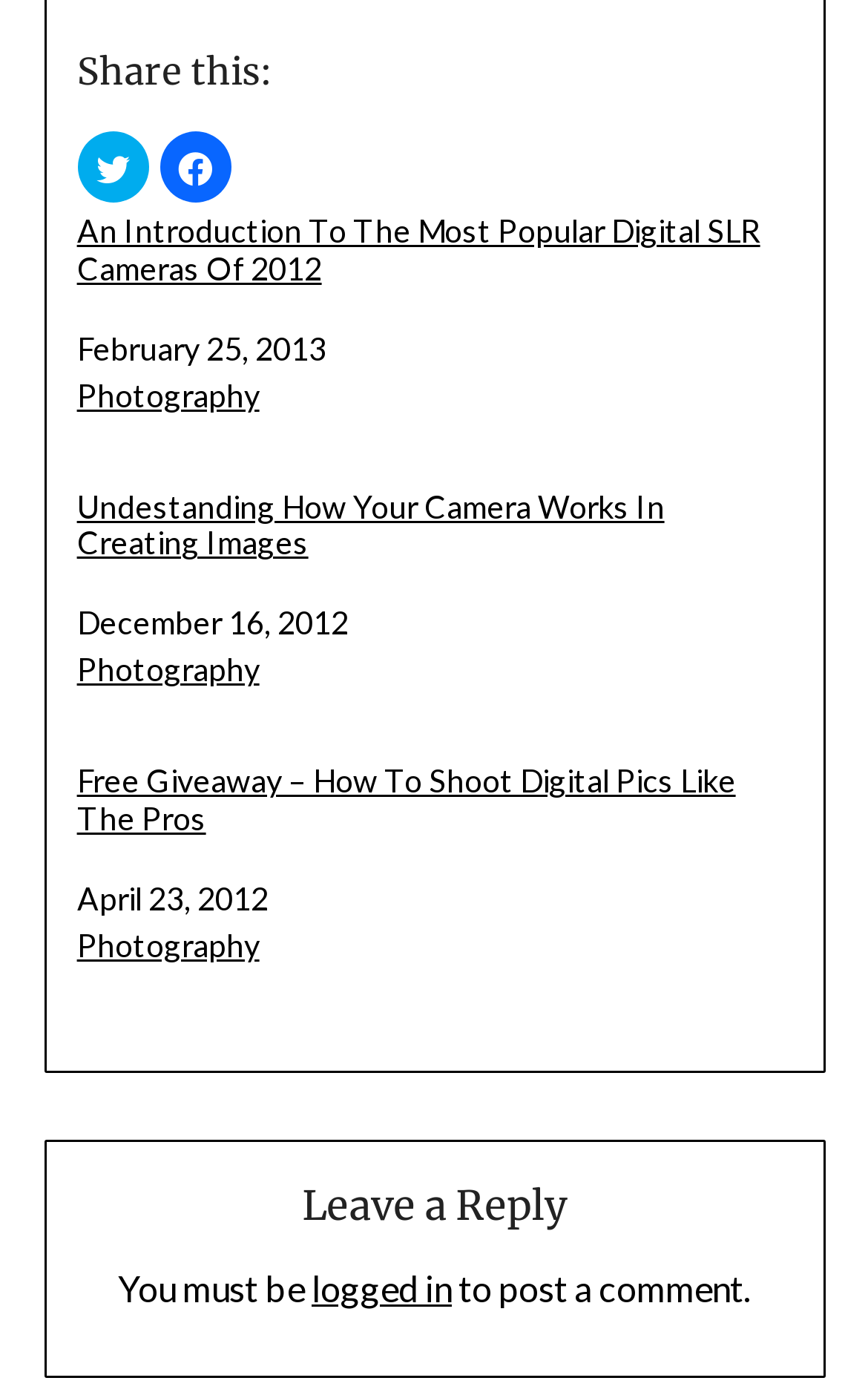Please predict the bounding box coordinates of the element's region where a click is necessary to complete the following instruction: "Read the About Us page". The coordinates should be represented by four float numbers between 0 and 1, i.e., [left, top, right, bottom].

None